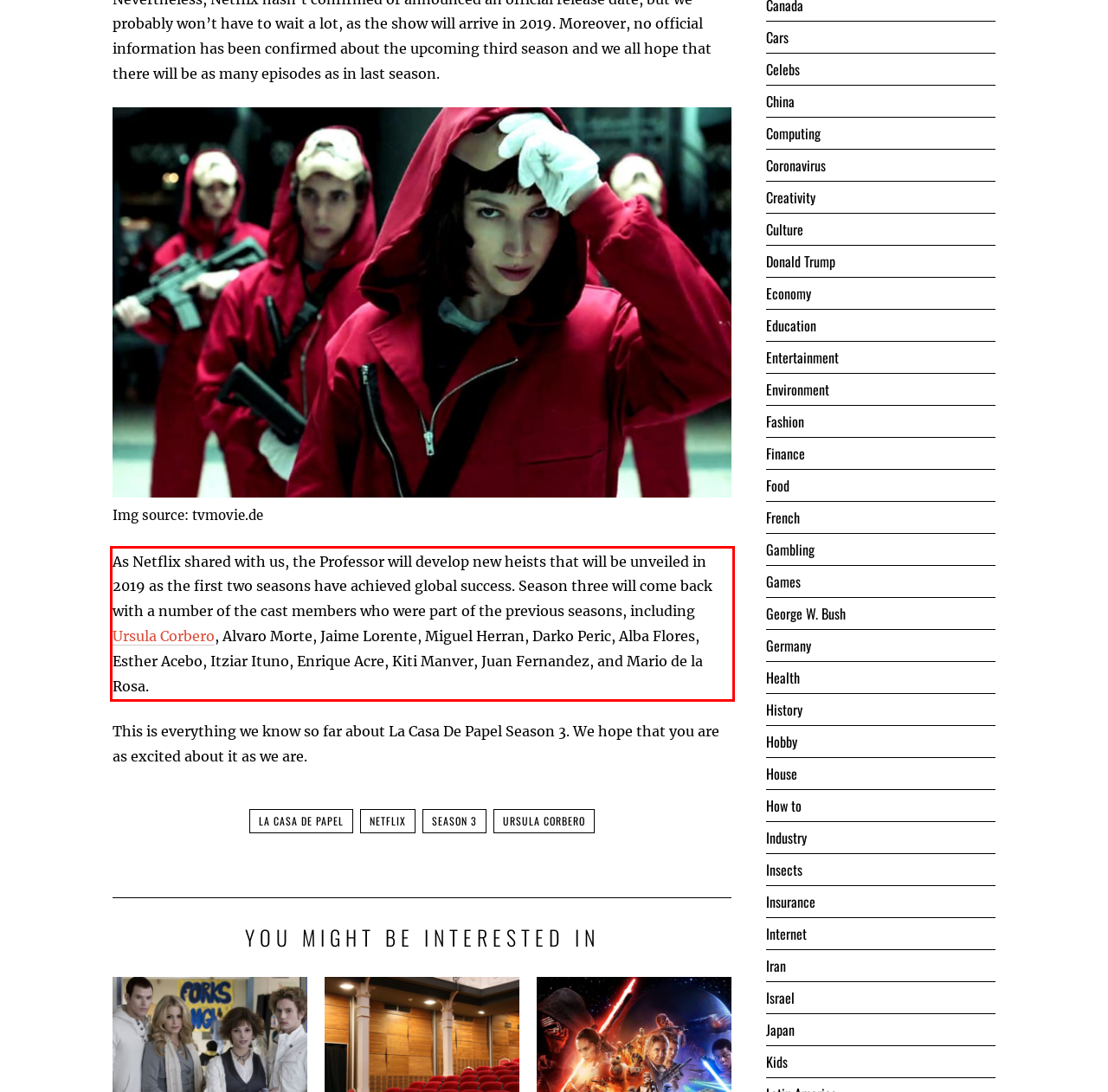Identify and extract the text within the red rectangle in the screenshot of the webpage.

As Netflix shared with us, the Professor will develop new heists that will be unveiled in 2019 as the first two seasons have achieved global success. Season three will come back with a number of the cast members who were part of the previous seasons, including Ursula Corbero, Alvaro Morte, Jaime Lorente, Miguel Herran, Darko Peric, Alba Flores, Esther Acebo, Itziar Ituno, Enrique Acre, Kiti Manver, Juan Fernandez, and Mario de la Rosa.